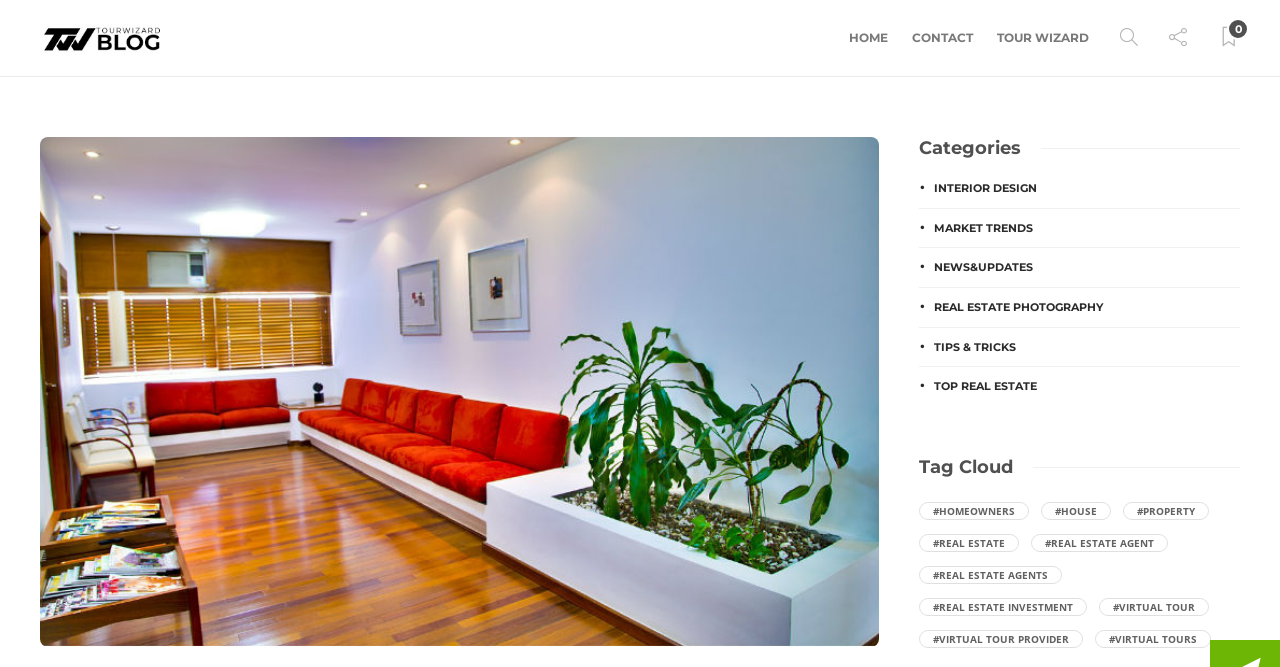Find the bounding box coordinates of the area to click in order to follow the instruction: "Go to the HOME page".

[0.663, 0.0, 0.694, 0.114]